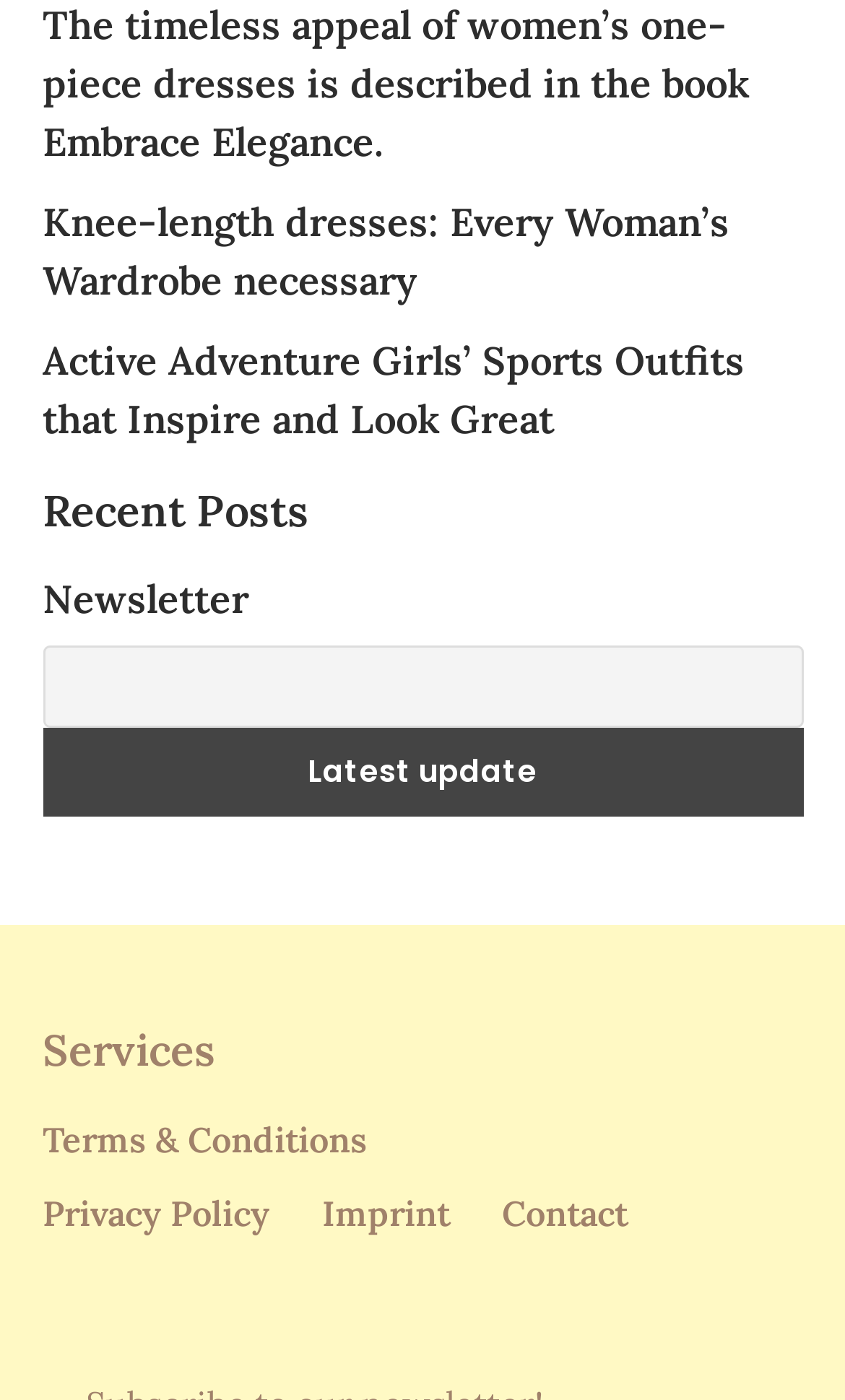Please specify the bounding box coordinates of the clickable section necessary to execute the following command: "Read terms and conditions".

[0.05, 0.795, 0.435, 0.832]